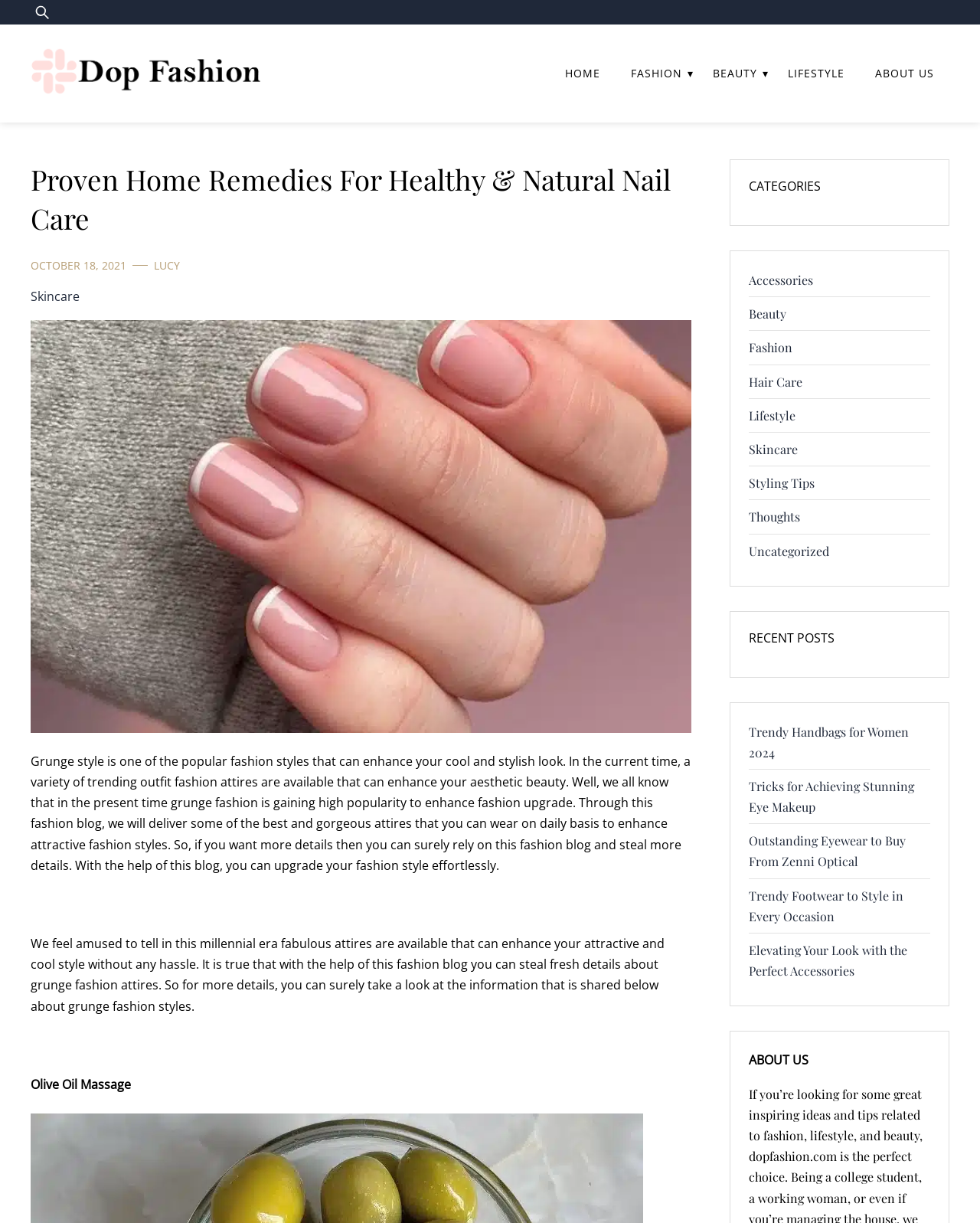Determine the title of the webpage and give its text content.

Proven Home Remedies For Healthy & Natural Nail Care